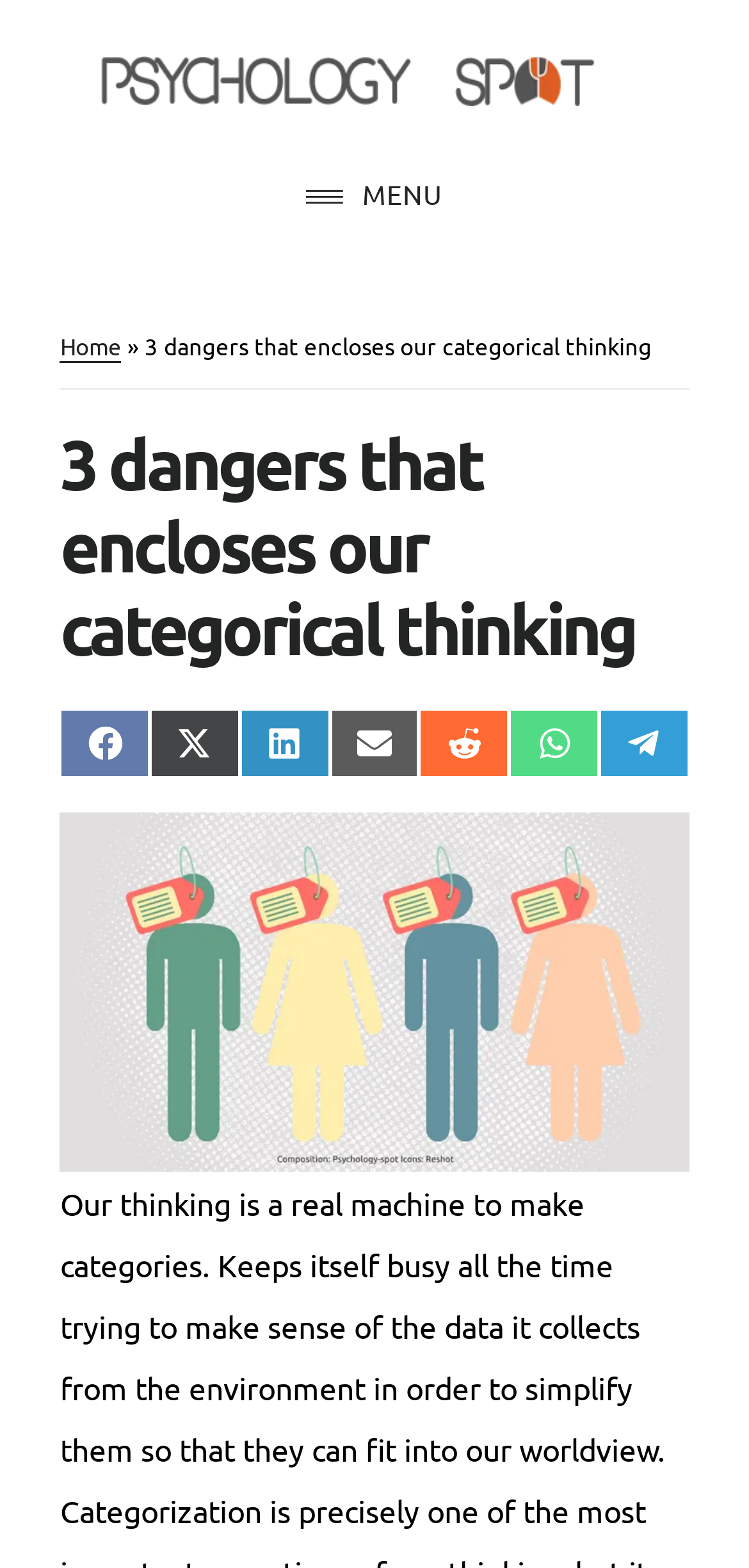Find the headline of the webpage and generate its text content.

3 dangers that encloses our categorical thinking